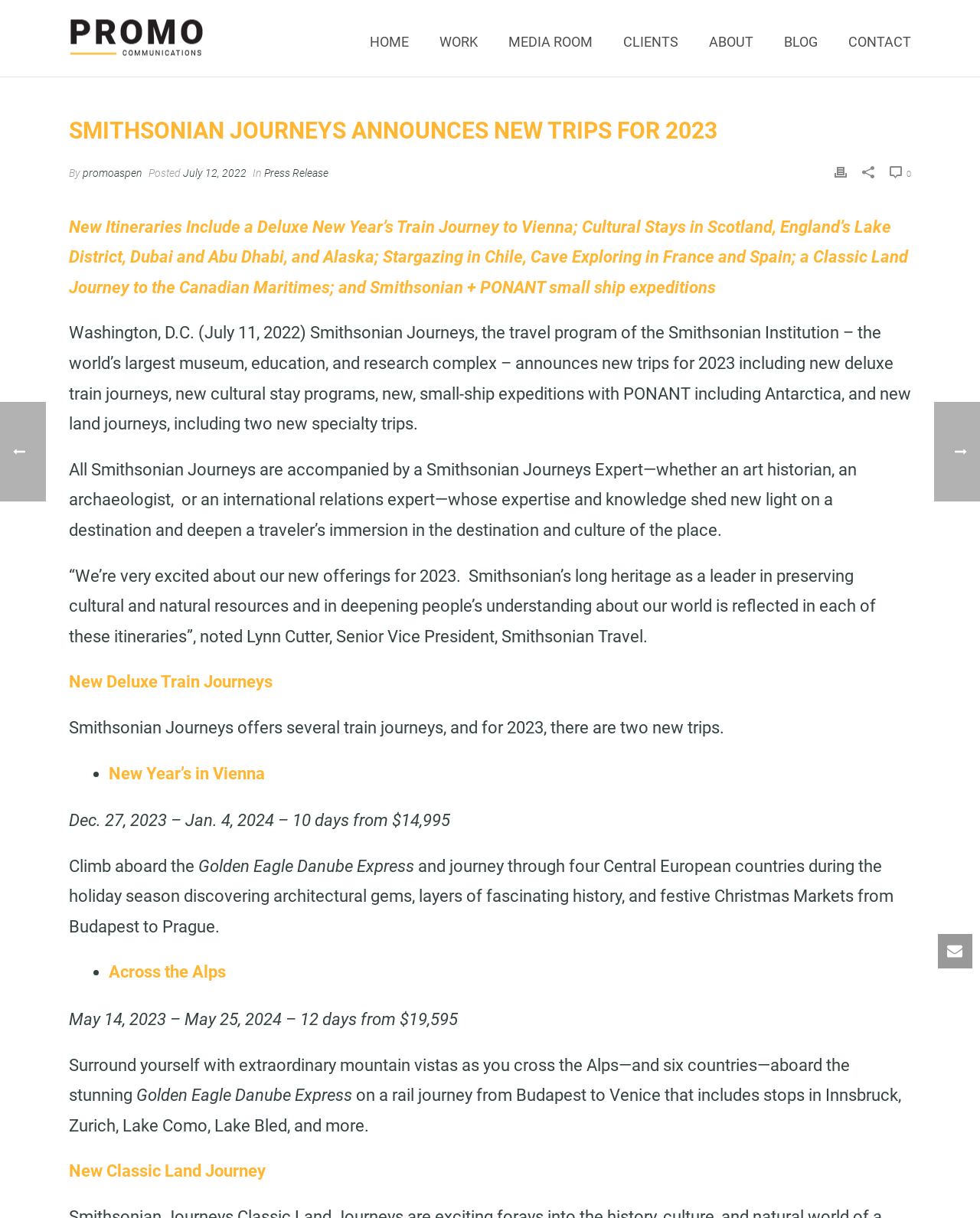Please identify the bounding box coordinates of the clickable element to fulfill the following instruction: "Learn about New Year’s in Vienna". The coordinates should be four float numbers between 0 and 1, i.e., [left, top, right, bottom].

[0.111, 0.627, 0.27, 0.643]